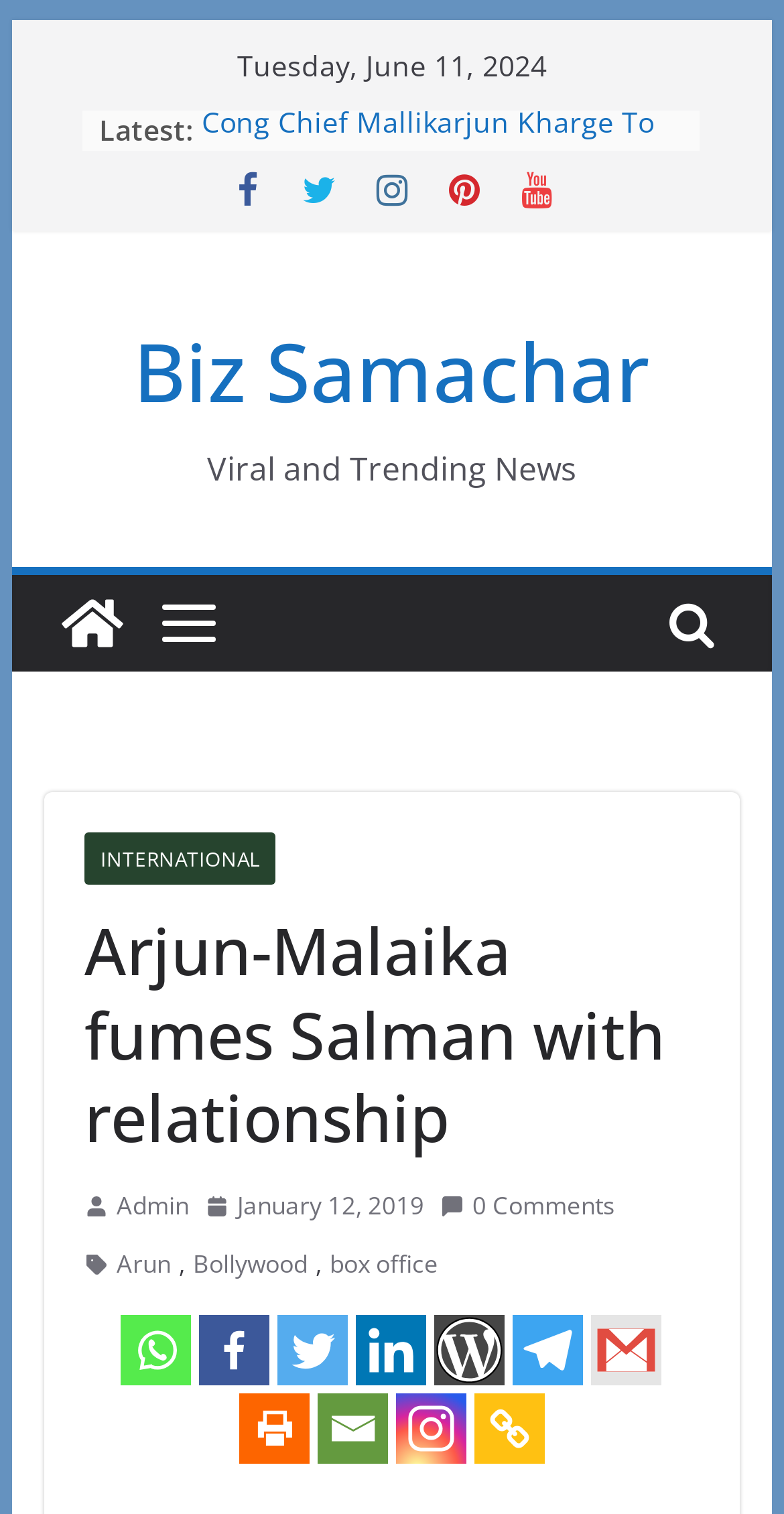What is the category of the news article 'Arjun-Malaika fumes Salman with relationship'?
Please elaborate on the answer to the question with detailed information.

I found the category 'Bollywood' associated with the news article 'Arjun-Malaika fumes Salman with relationship' by tracing the links and StaticText elements. The category is mentioned as a link element with bounding box coordinates [0.246, 0.821, 0.392, 0.85].